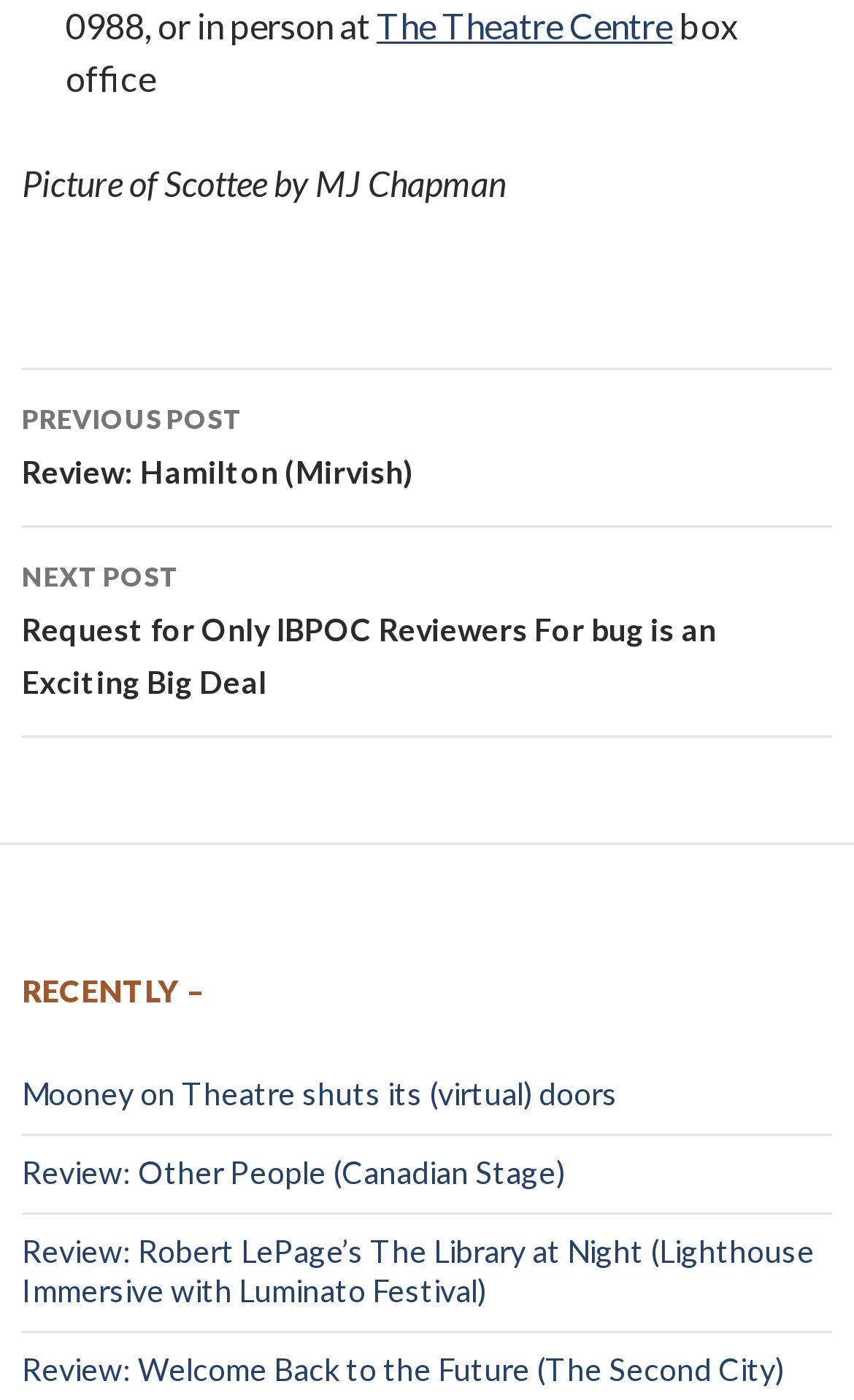Extract the bounding box coordinates for the HTML element that matches this description: "Abortion in Clinic in Limpopo". The coordinates should be four float numbers between 0 and 1, i.e., [left, top, right, bottom].

None